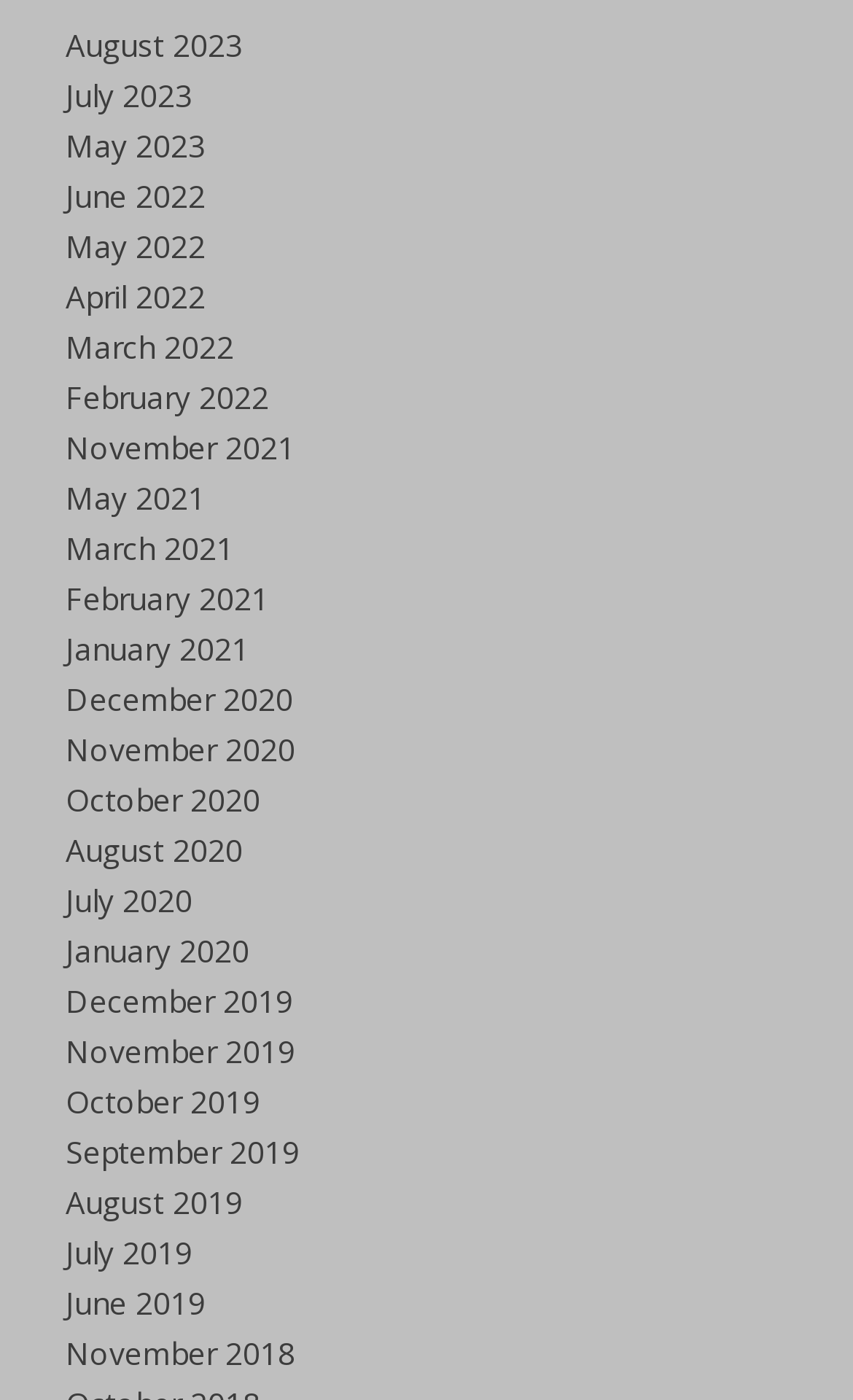Are there any links available for the month of April?
Based on the screenshot, provide a one-word or short-phrase response.

Yes